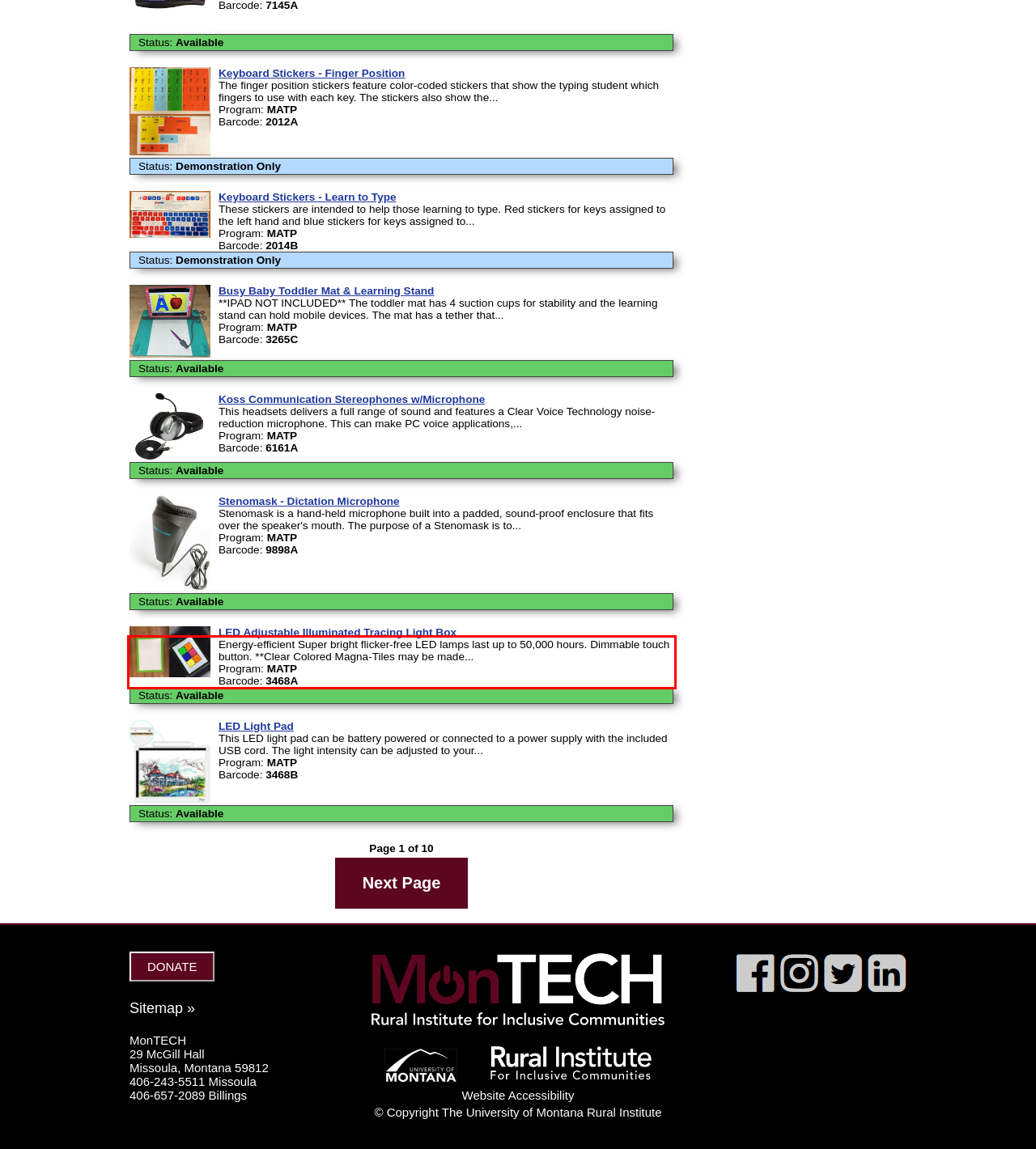You have a screenshot of a webpage, and there is a red bounding box around a UI element. Utilize OCR to extract the text within this red bounding box.

Energy-efficient Super bright flicker-free LED lamps last up to 50,000 hours. Dimmable touch button. **Clear Colored Magna-Tiles may be made... Program: MATP Barcode: 3468A